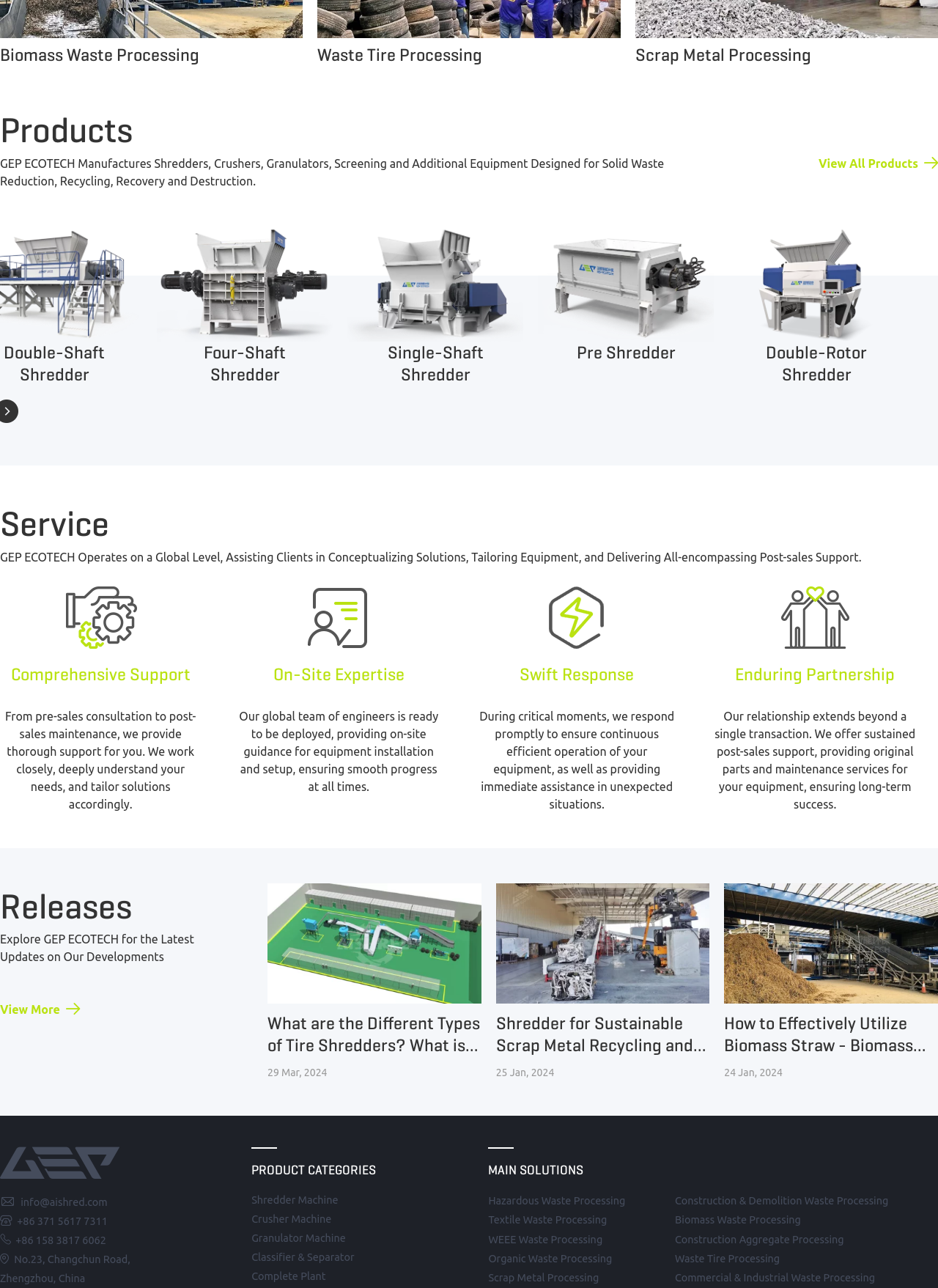Determine the bounding box coordinates of the clickable area required to perform the following instruction: "Contact via email". The coordinates should be represented as four float numbers between 0 and 1: [left, top, right, bottom].

[0.022, 0.929, 0.115, 0.938]